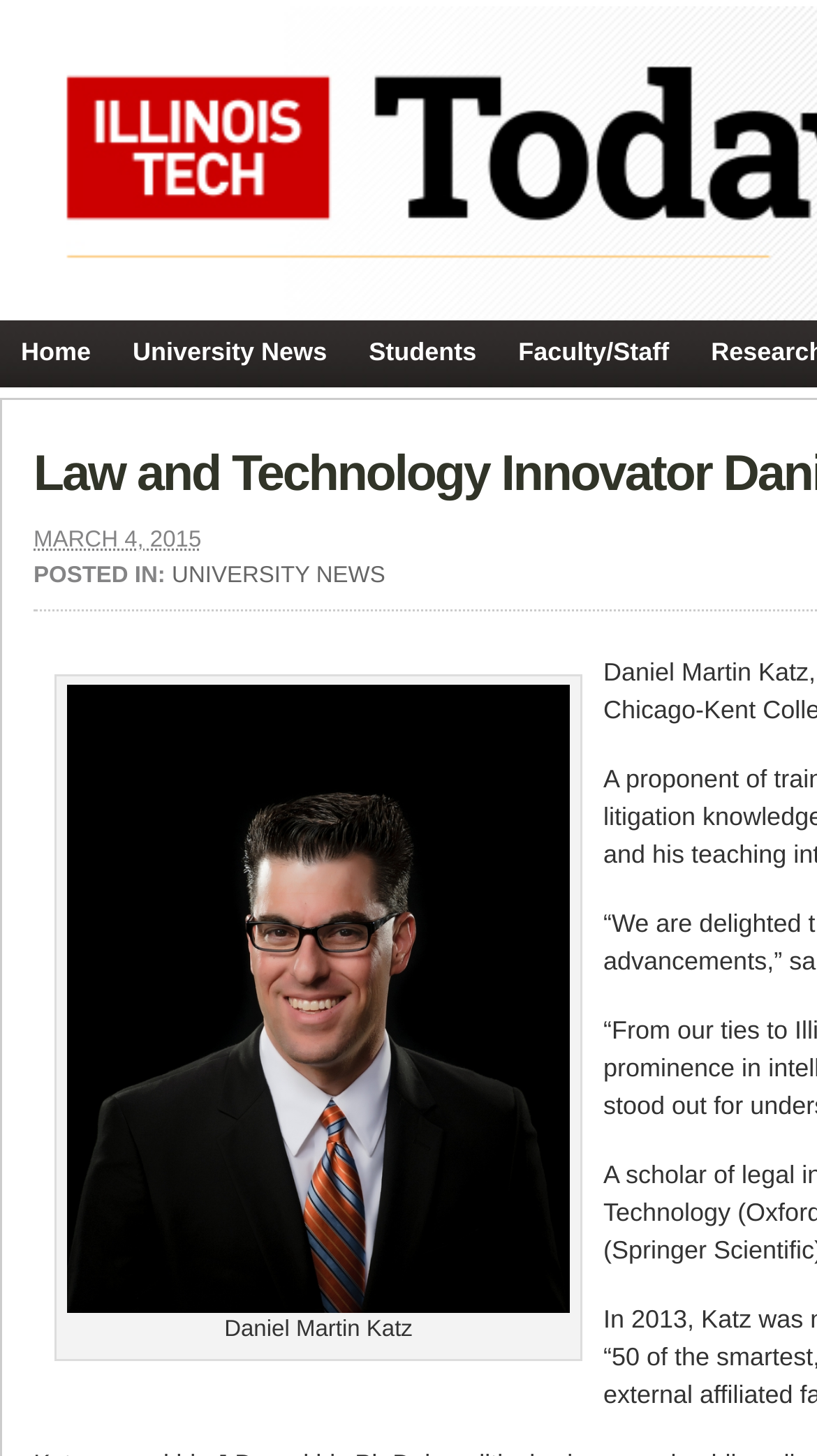Respond to the question below with a single word or phrase:
How many links are in the top navigation bar?

4